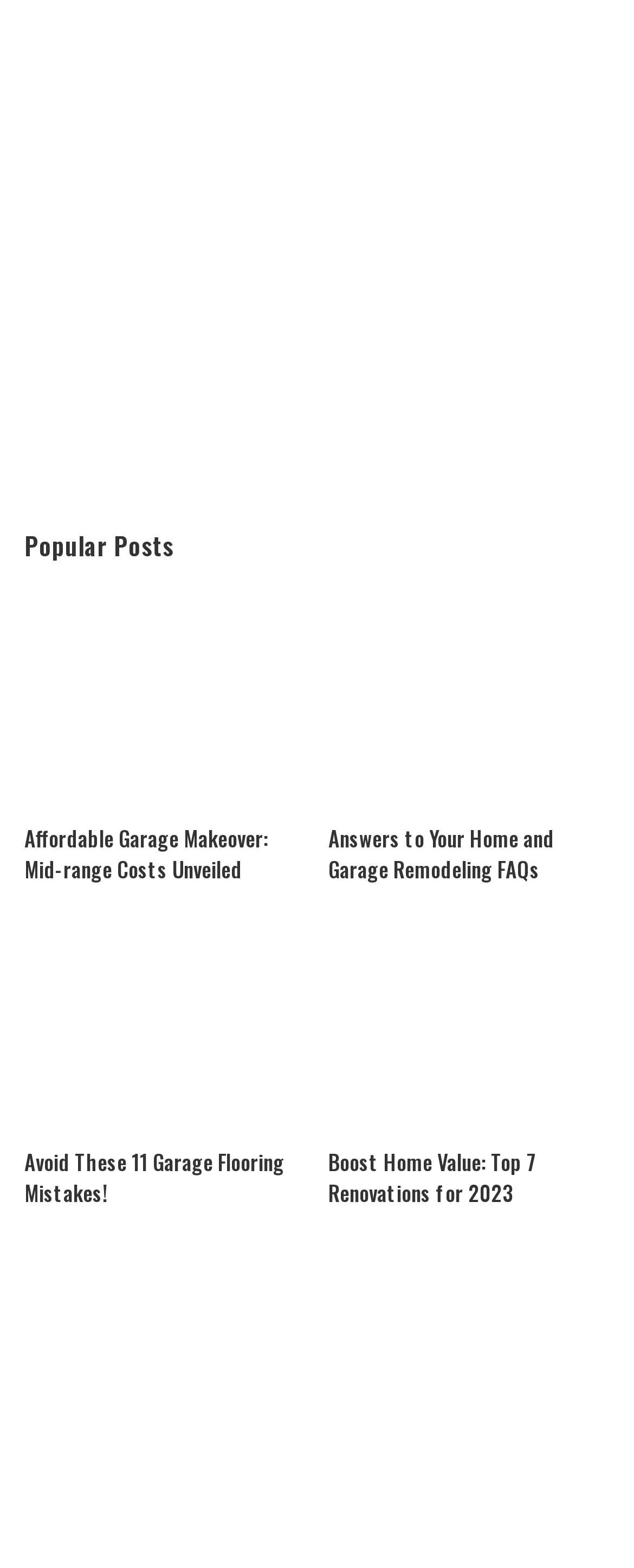Reply to the question with a single word or phrase:
How many posts are displayed on this page?

4